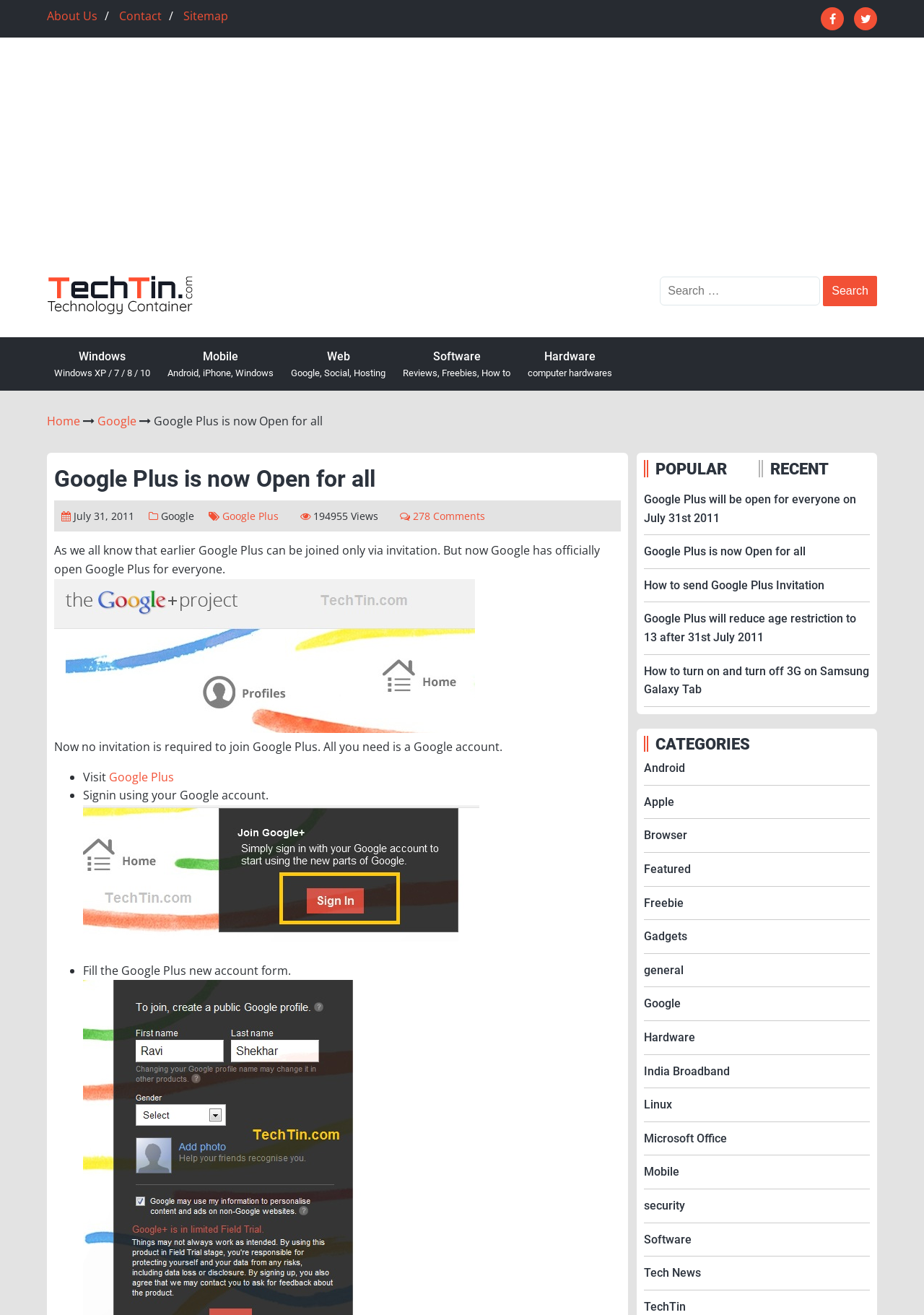Specify the bounding box coordinates of the area to click in order to follow the given instruction: "Search for something."

[0.275, 0.21, 0.949, 0.233]